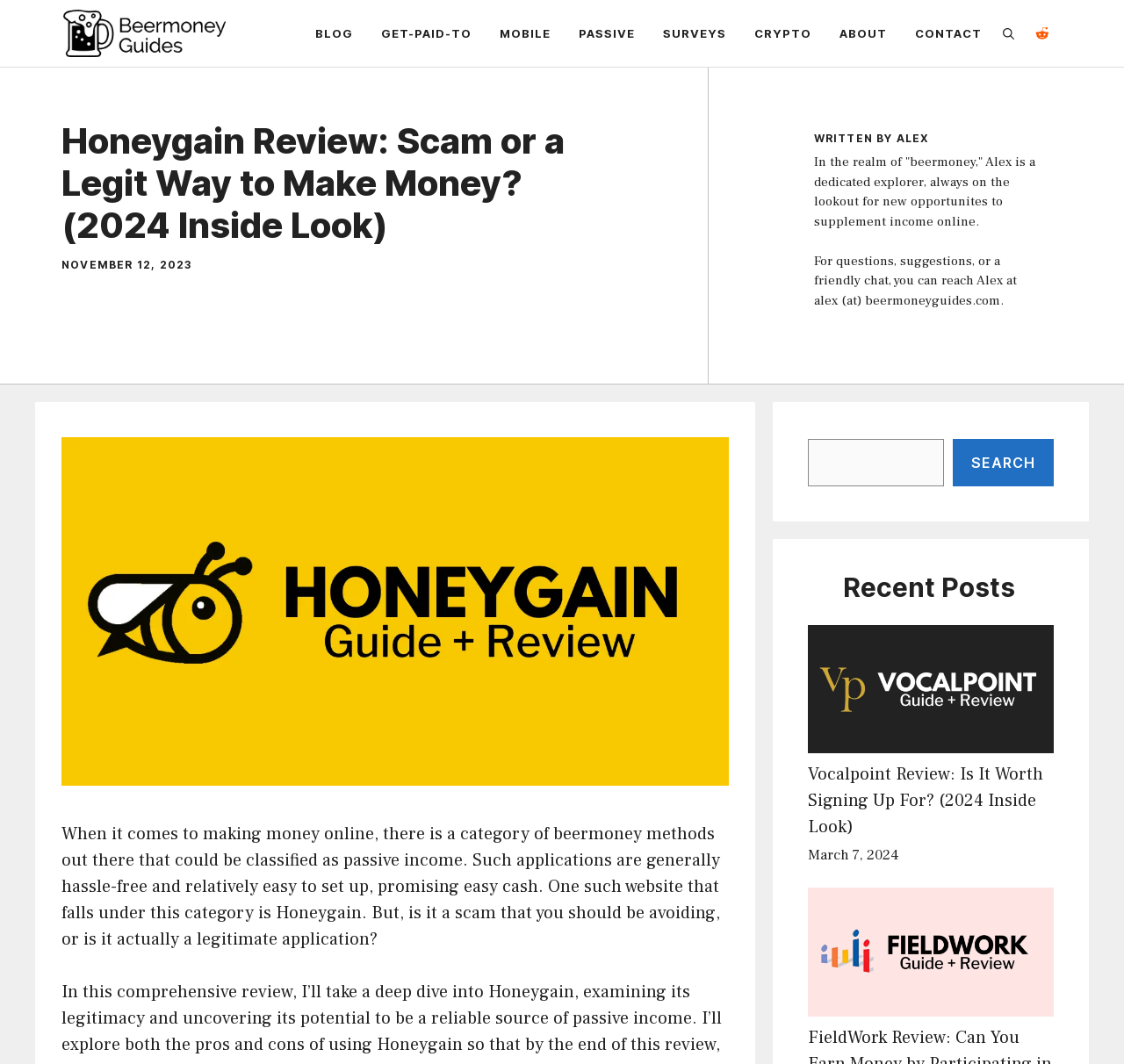How many recent posts are listed?
Look at the image and answer with only one word or phrase.

3